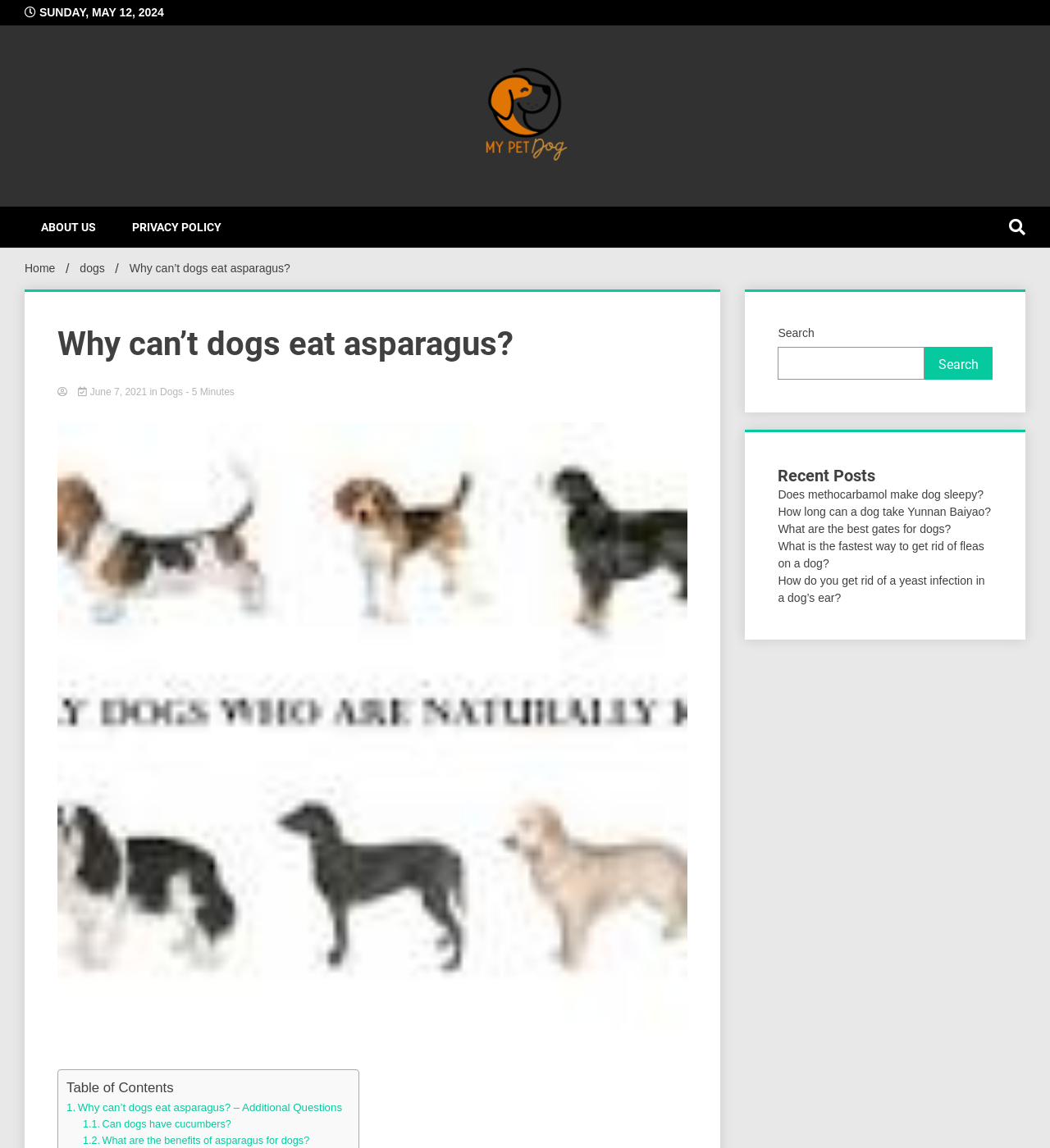What is the name of the website?
Please answer the question with a detailed and comprehensive explanation.

I found the name of the website by looking at the top of the webpage, where it is displayed in a heading element with a bounding box coordinate of [0.455, 0.144, 0.921, 0.251]. It is also displayed in an image element with a bounding box coordinate of [0.455, 0.058, 0.545, 0.14].